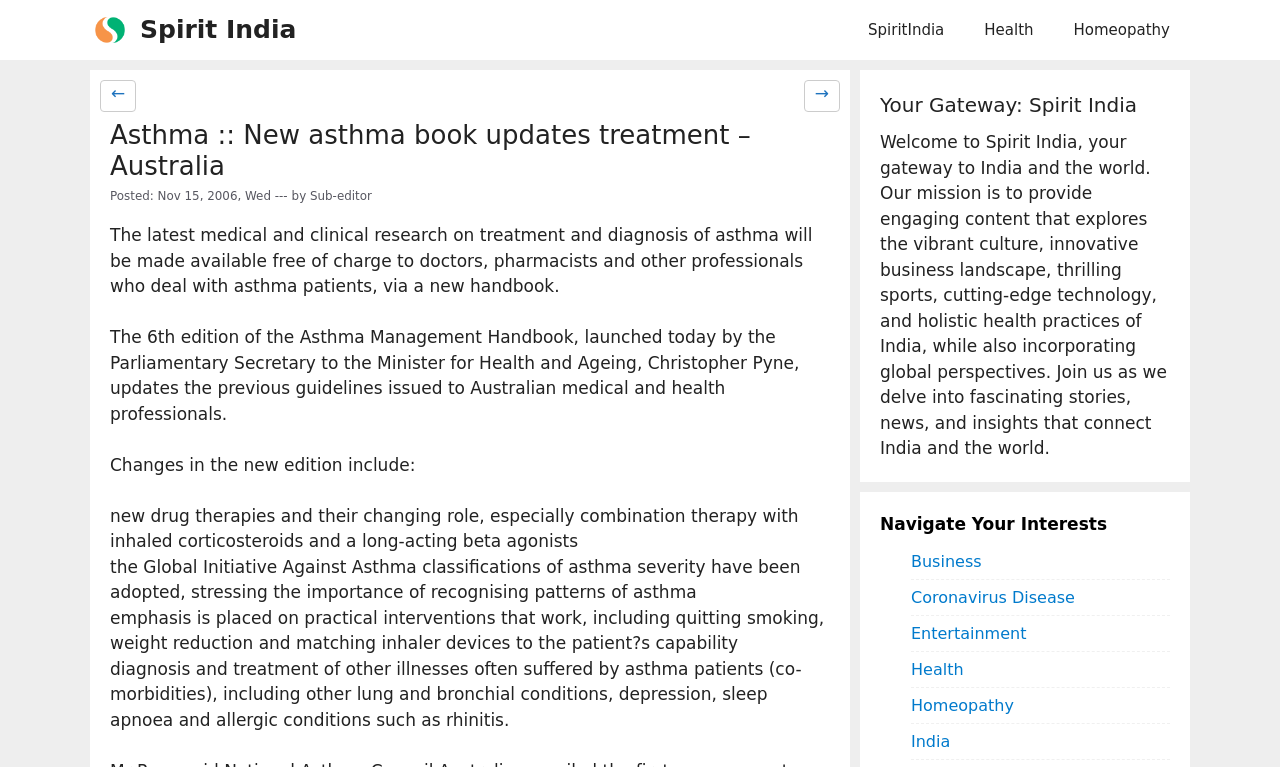Could you locate the bounding box coordinates for the section that should be clicked to accomplish this task: "Click on the 'Homeopathy' link in the navigation".

[0.823, 0.0, 0.93, 0.078]